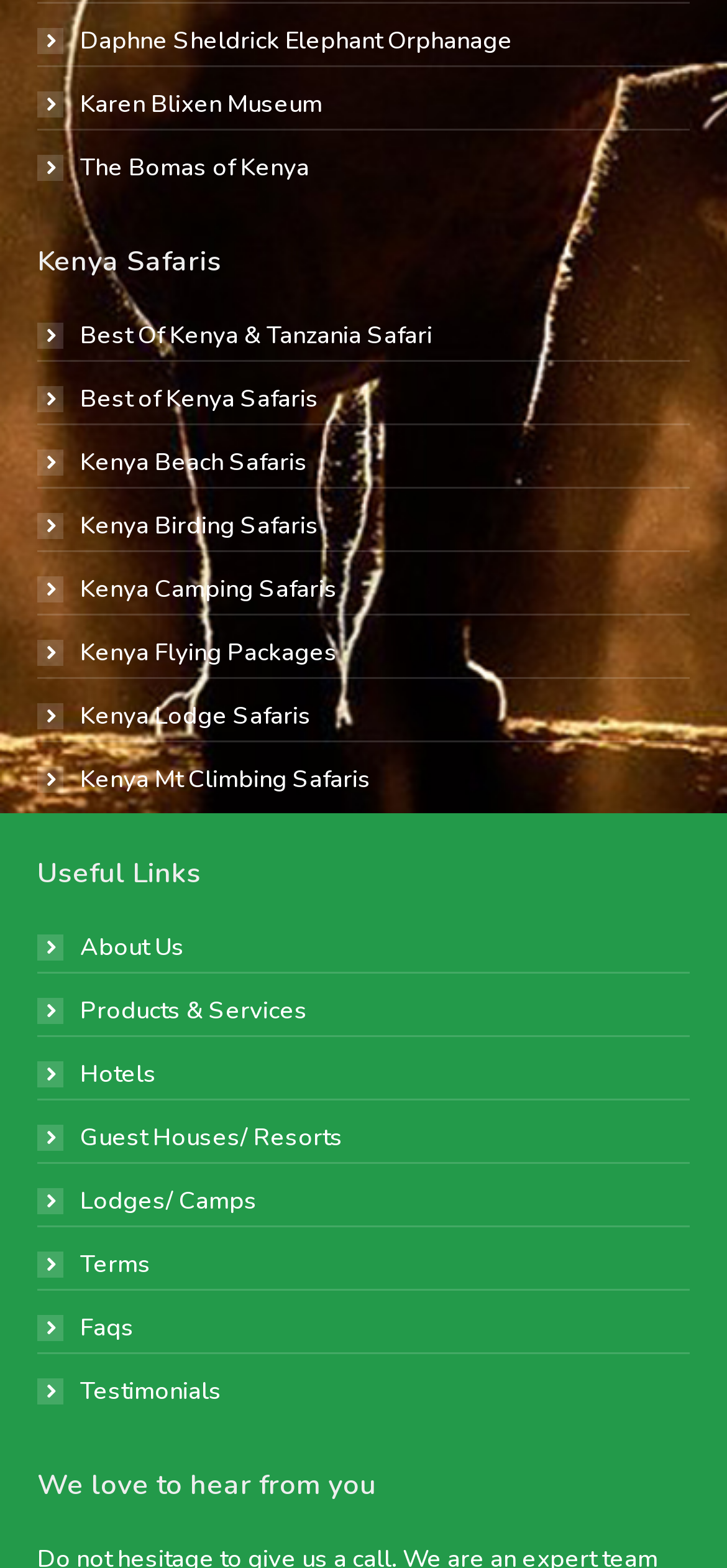Please determine the bounding box coordinates for the element that should be clicked to follow these instructions: "Read about Us".

[0.051, 0.592, 0.254, 0.616]